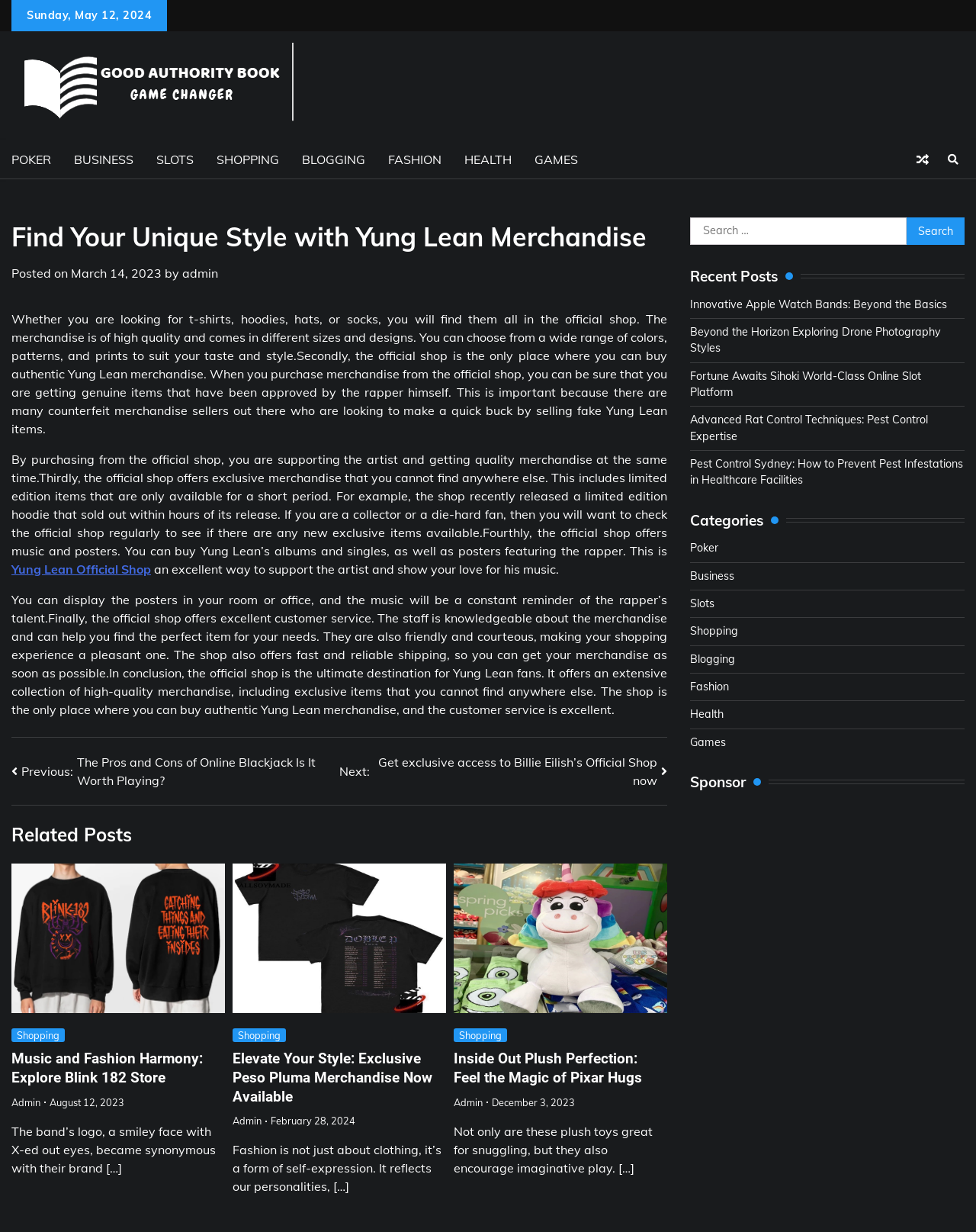Using the description: "February 2023", determine the UI element's bounding box coordinates. Ensure the coordinates are in the format of four float numbers between 0 and 1, i.e., [left, top, right, bottom].

None